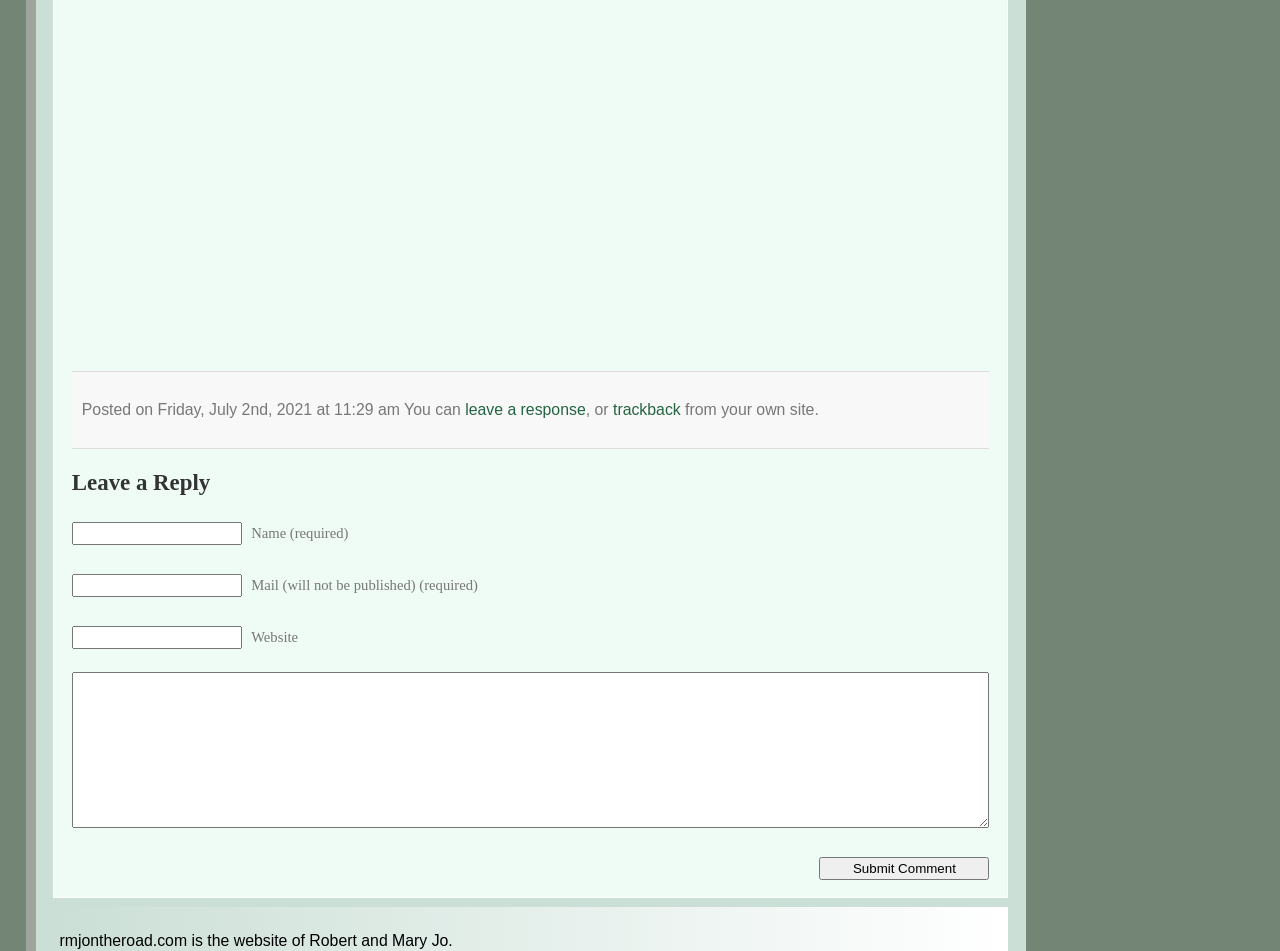What is the date of the post?
Give a one-word or short phrase answer based on the image.

Friday, July 2nd, 2021